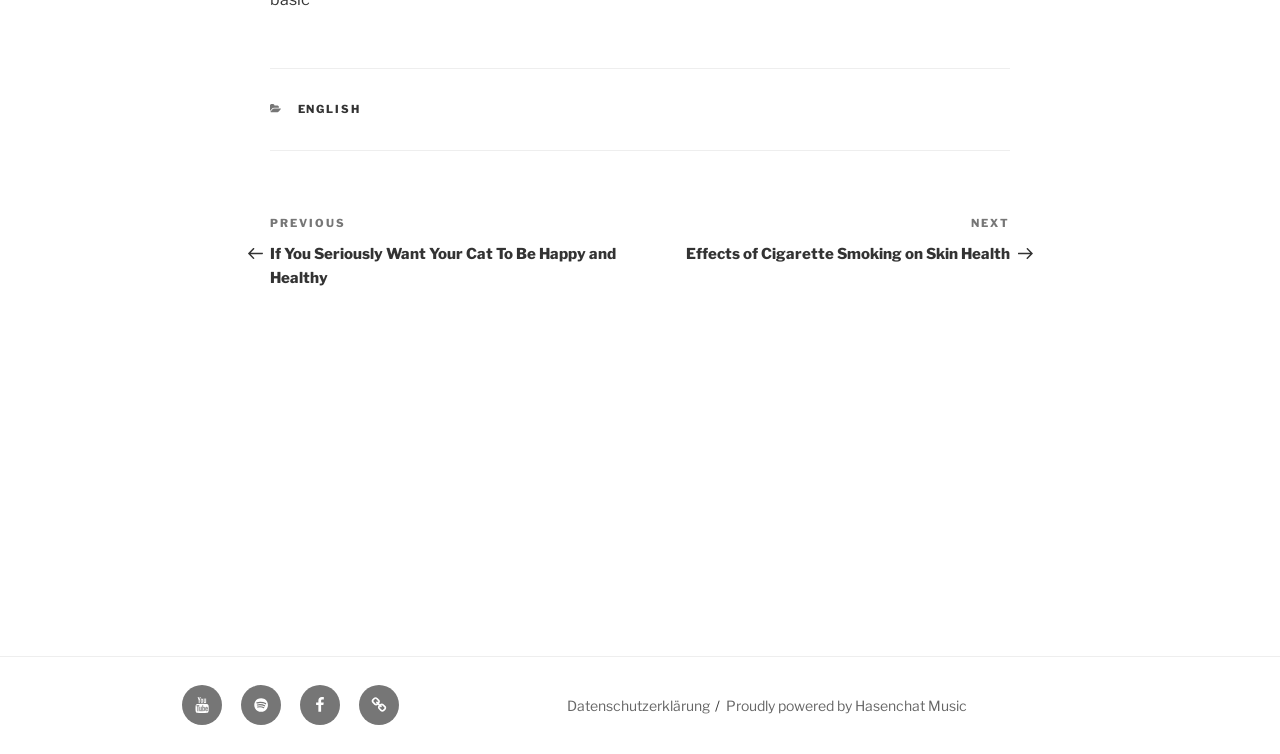Locate and provide the bounding box coordinates for the HTML element that matches this description: "Proudly powered by Hasenchat Music".

[0.567, 0.924, 0.756, 0.947]